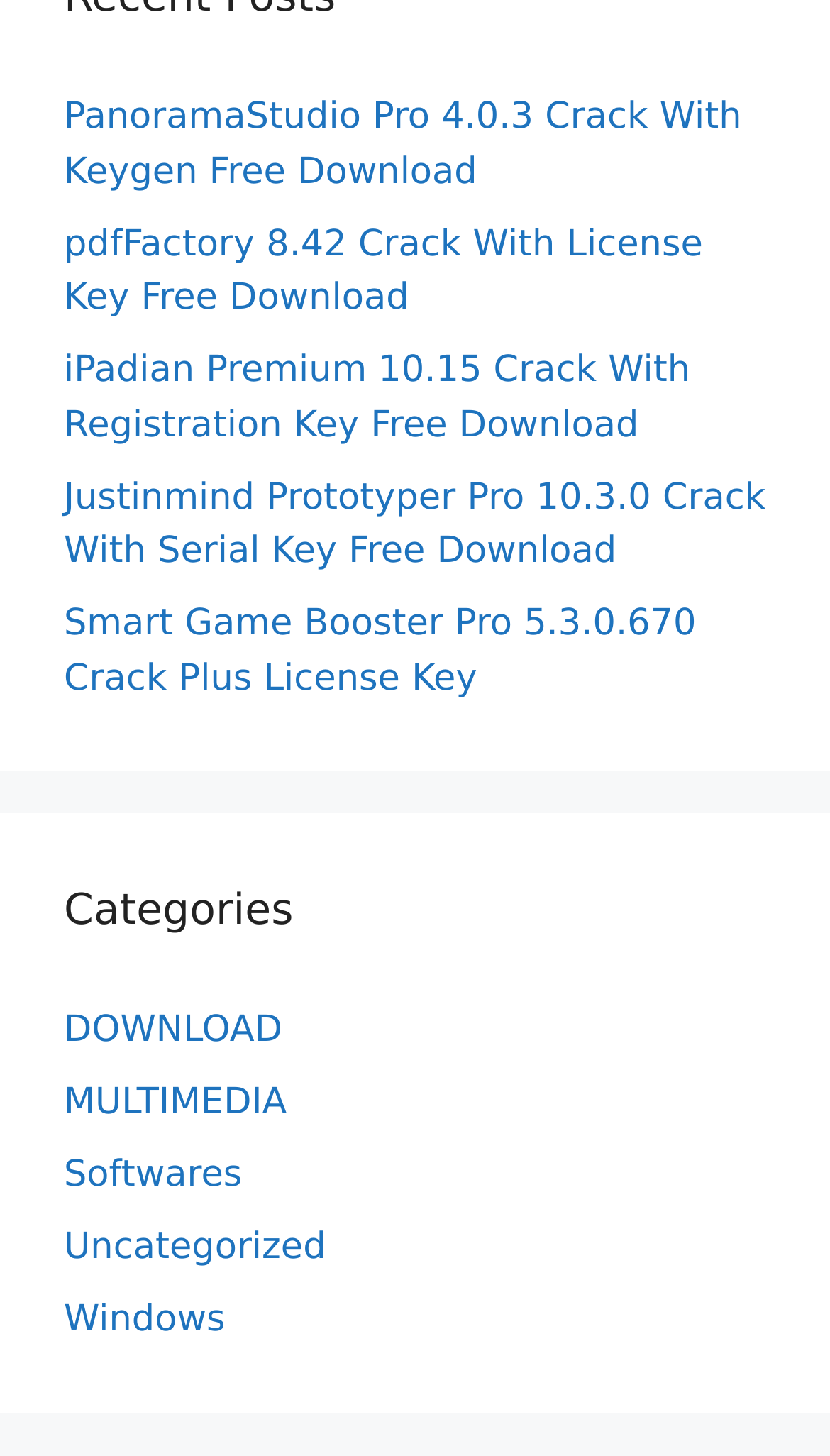How many categories are listed on the webpage?
Answer with a single word or short phrase according to what you see in the image.

5